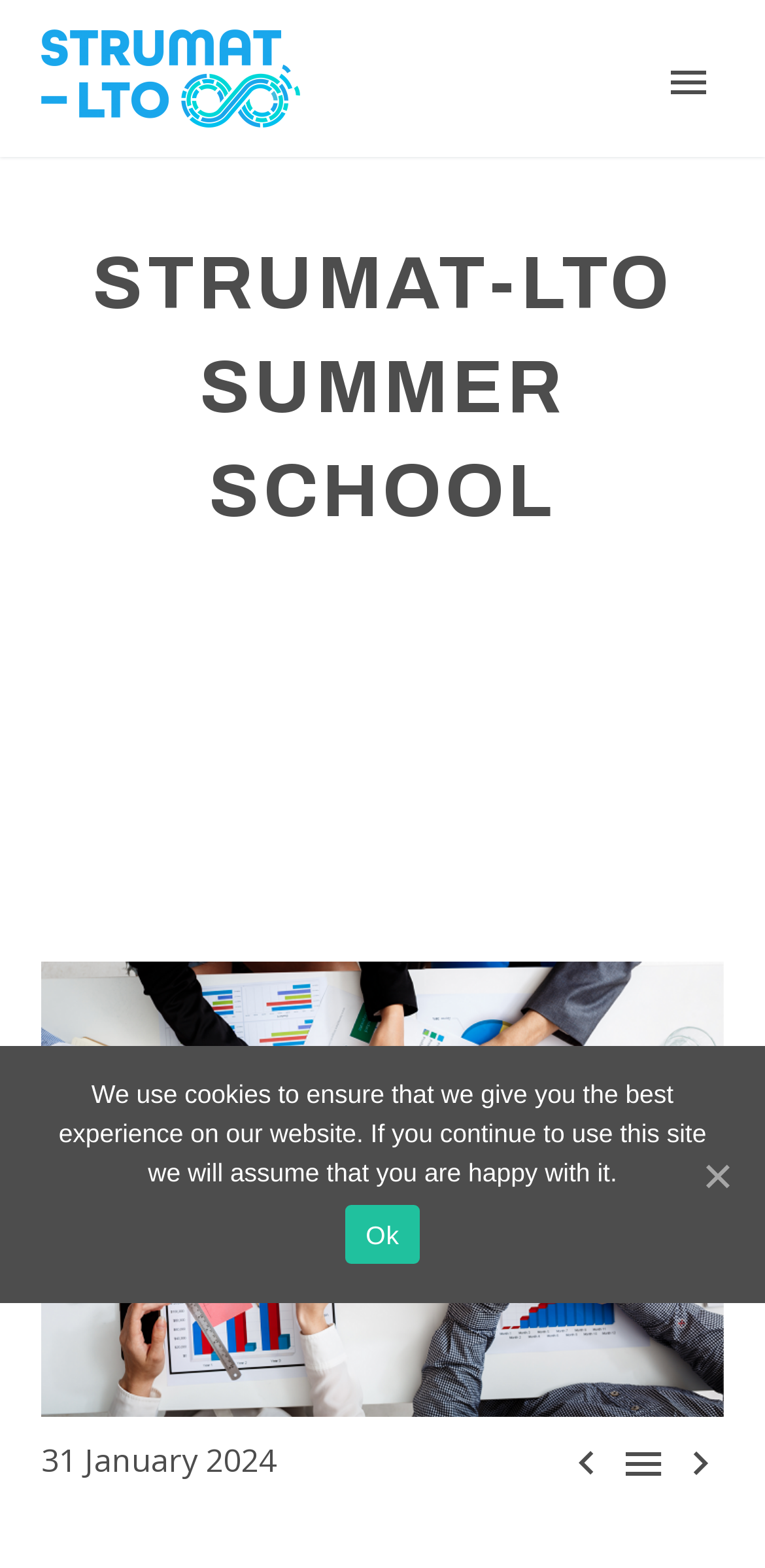Extract the bounding box coordinates for the described element: "News & Events". The coordinates should be represented as four float numbers between 0 and 1: [left, top, right, bottom].

[0.056, 0.18, 0.944, 0.245]